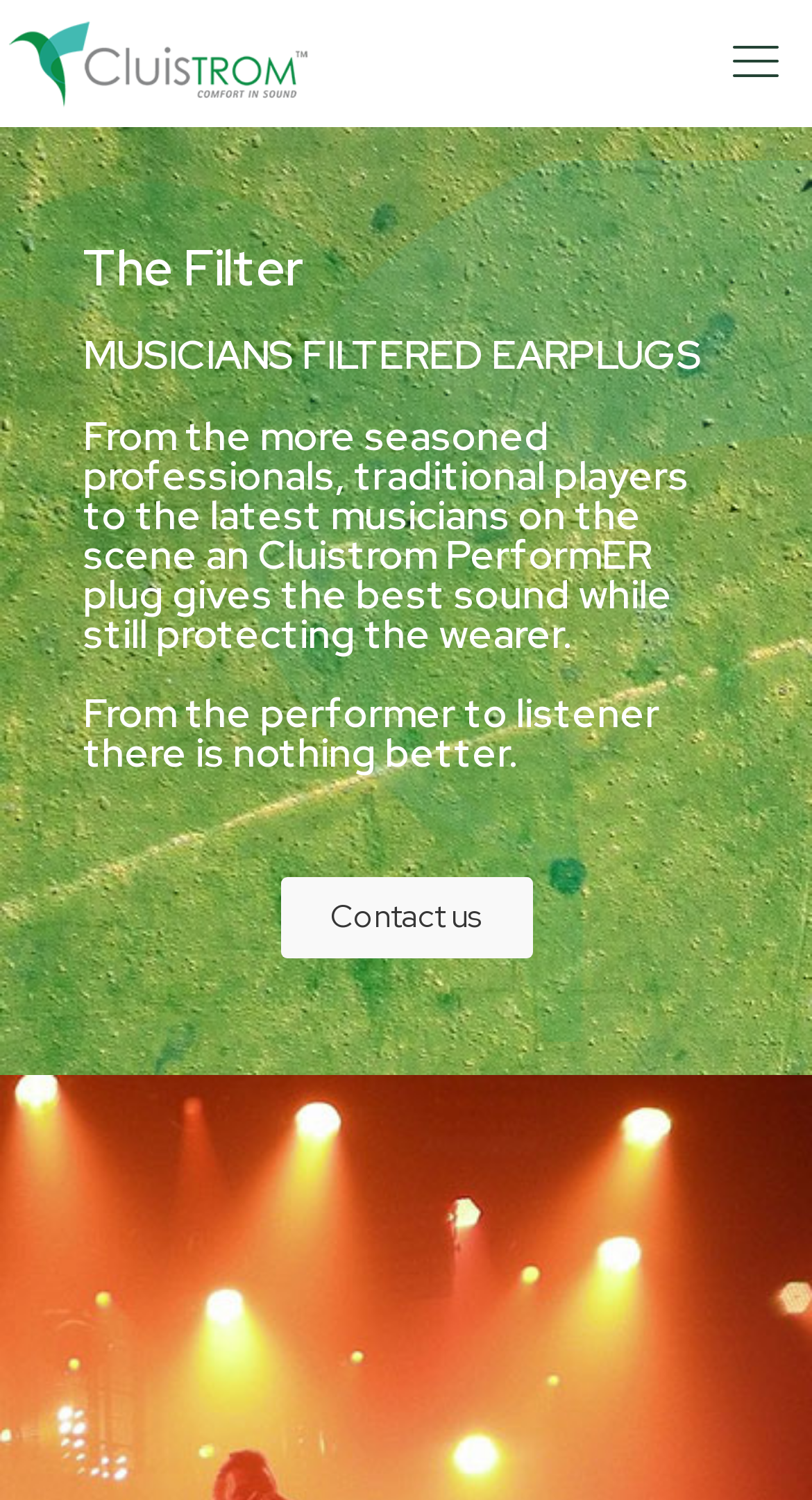What is the purpose of Cluistrom PerformER plug?
From the screenshot, supply a one-word or short-phrase answer.

Protecting the wearer